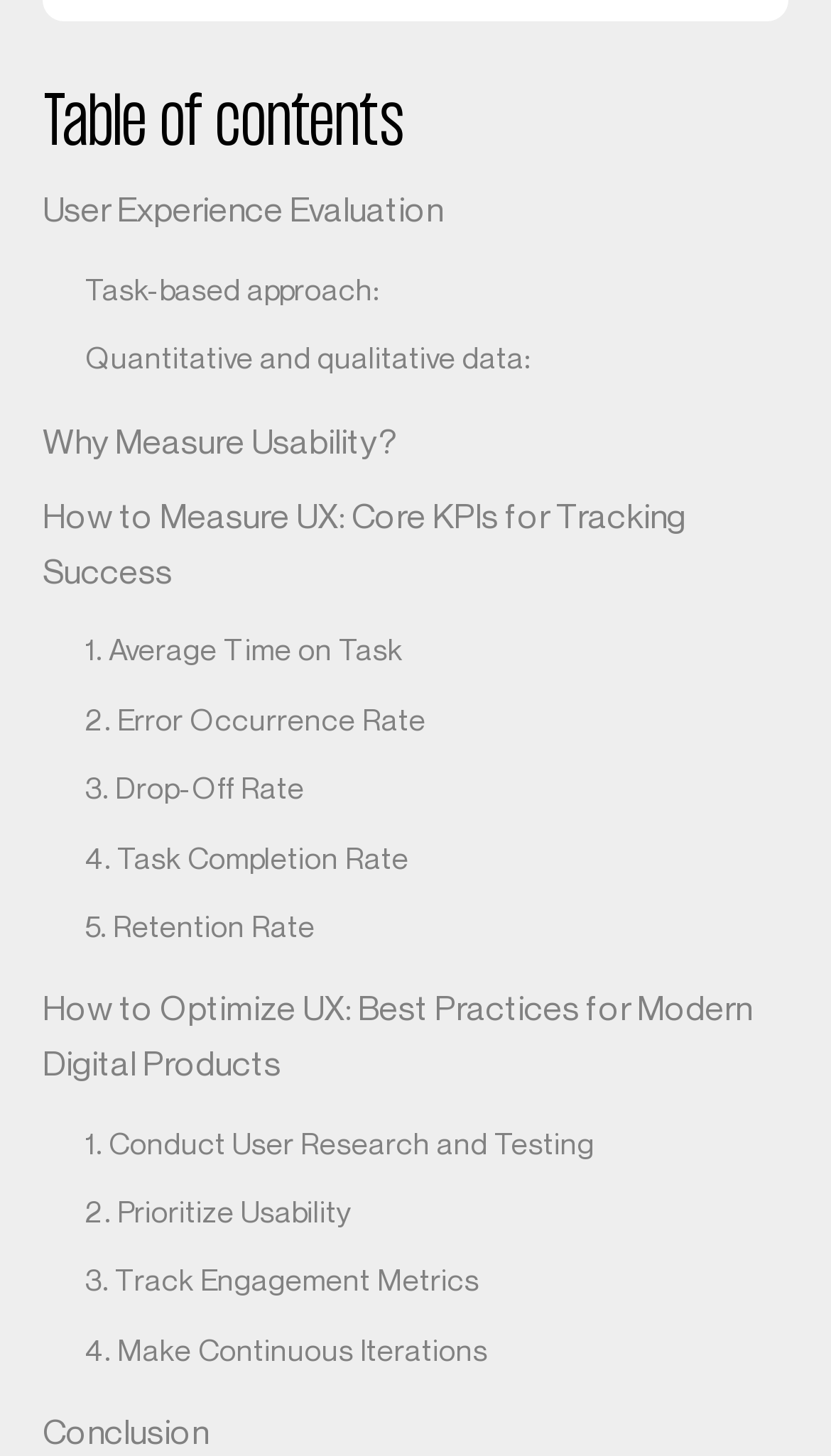Determine the bounding box coordinates of the target area to click to execute the following instruction: "Explore 'How to Optimize UX: Best Practices for Modern Digital Products'."

[0.051, 0.679, 0.905, 0.746]